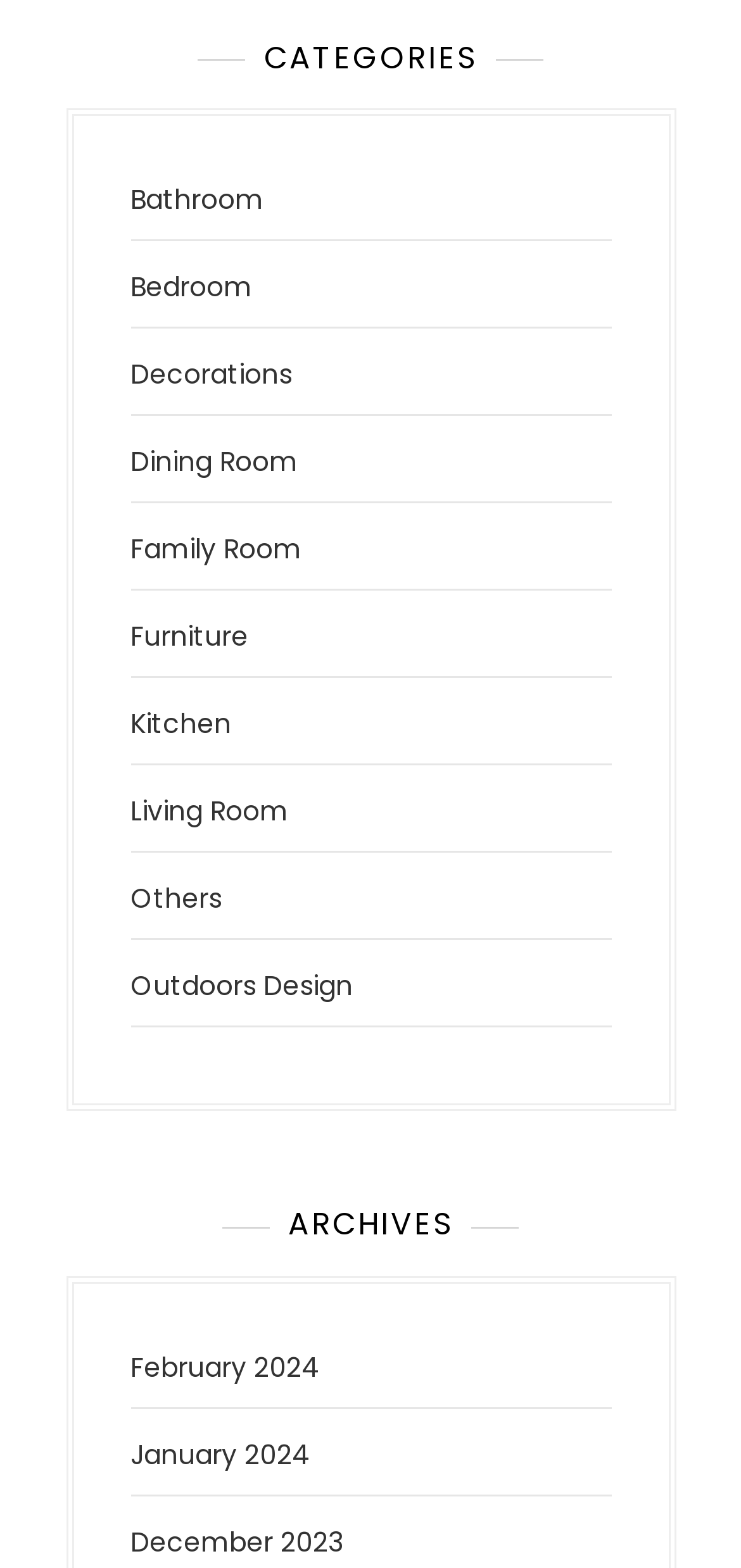What is the latest archive?
Using the image as a reference, answer the question in detail.

I looked at the links under the 'ARCHIVES' heading and found that 'February 2024' is the first link, which suggests it is the latest archive.